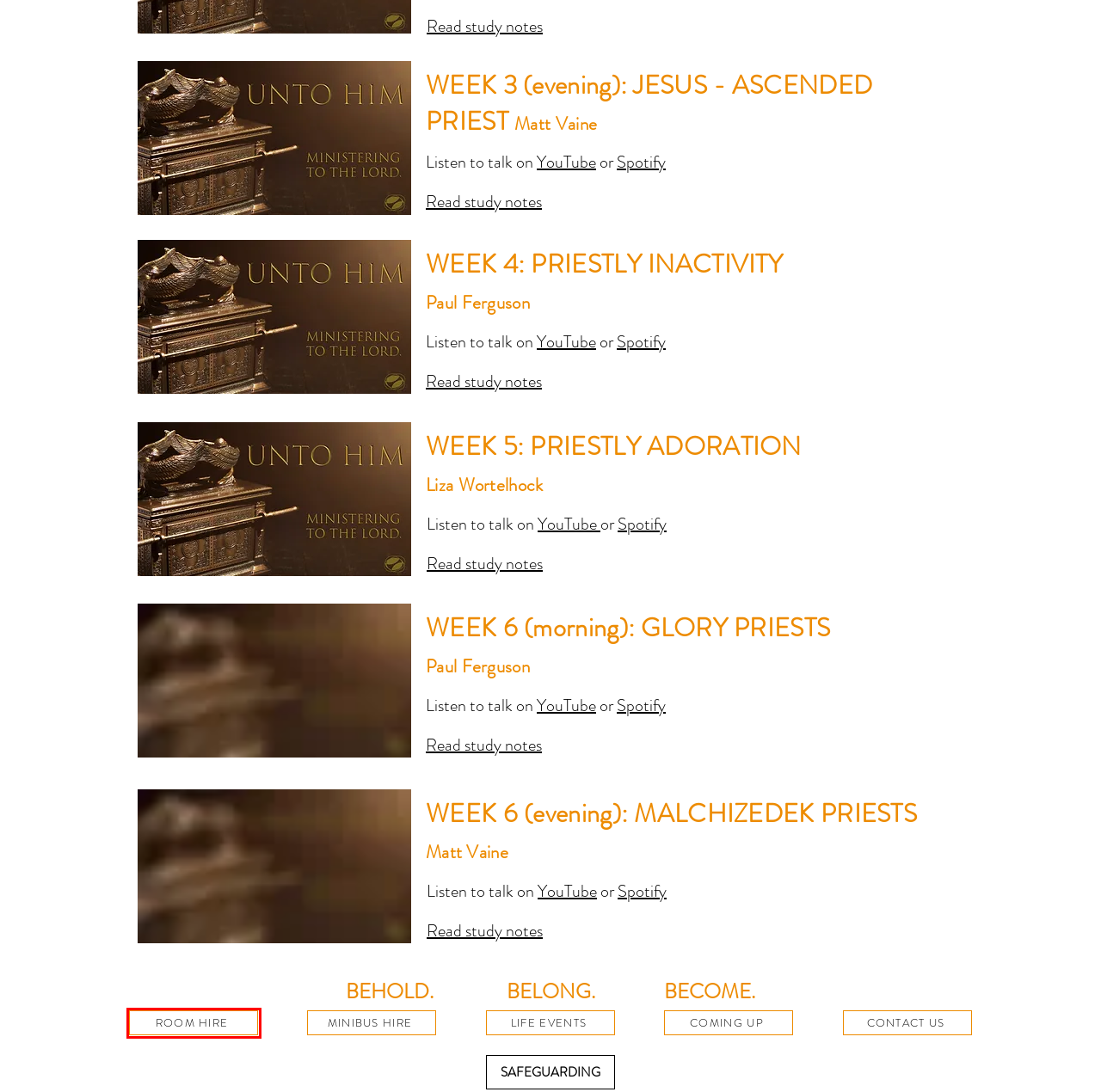Review the screenshot of a webpage that includes a red bounding box. Choose the webpage description that best matches the new webpage displayed after clicking the element within the bounding box. Here are the candidates:
A. Room Hire | St Philips Website
B. CONTACT US | St Philips Website
C. VISION | St Philips Website
D. ABOUT US | St Philips Website
E. Minibus | St Philips Website
F. SAFEGUARDING | St Philips Website
G. WEDDINGS, FUNERALS, BAPTISMS | St Philips Website
H. MAṪṪ22 | St Philips Website

A